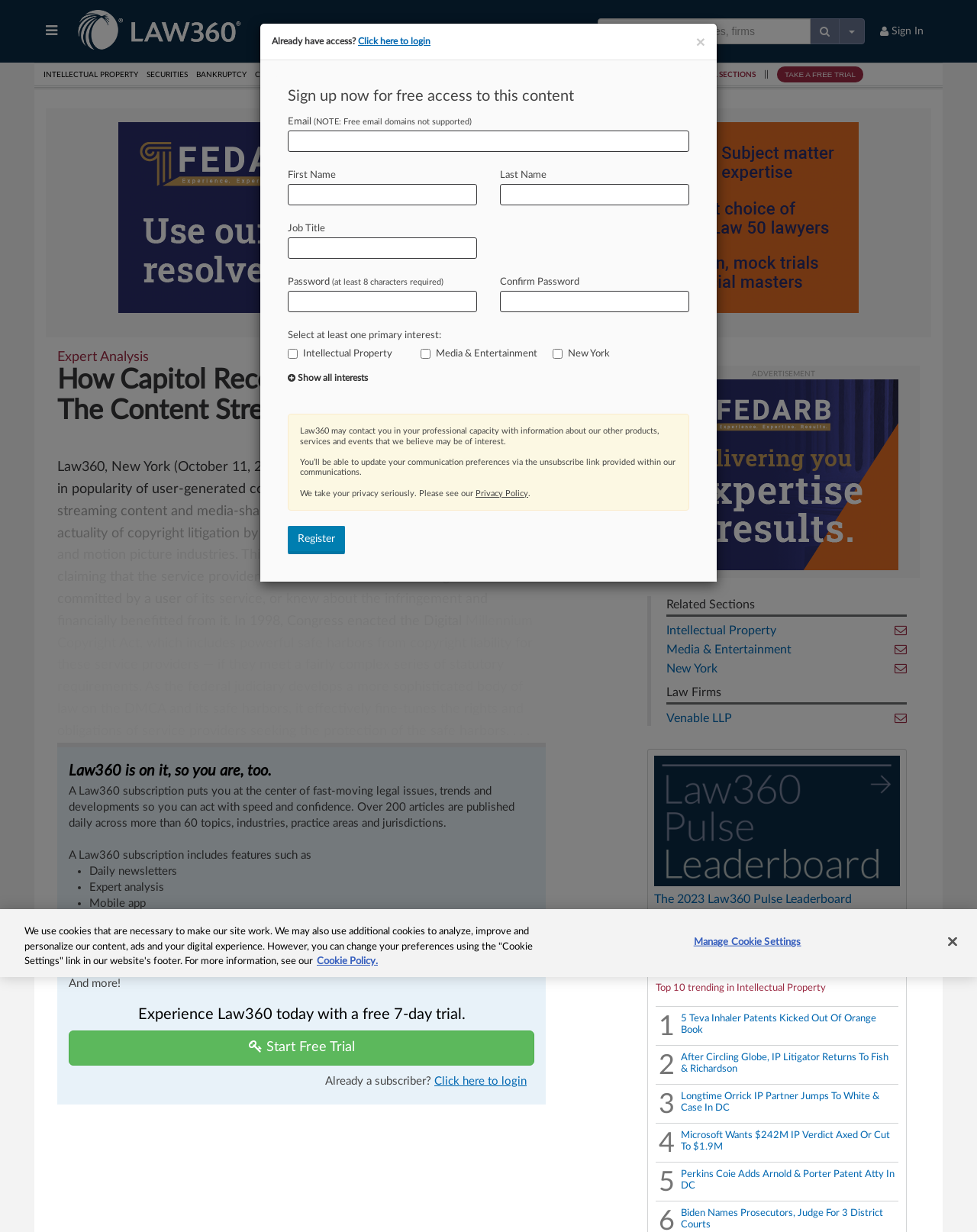Detail the webpage's structure and highlights in your description.

This webpage is about an article titled "How Capitol Records V. Vimeo Shapes The Content Stream" on Law360. At the top left, there is a navigation menu with links to various sections, including "Intellectual Property", "Securities", "Bankruptcy", and more. Below this menu, there is a search bar and a button to toggle a dropdown menu.

On the top right, there is a link to sign in, and next to it, a button to take a free trial. Below this, there is an advertisement iframe that takes up most of the width of the page.

The main content of the article starts with a heading that matches the title of the webpage. The article discusses the challenges that streaming media services face as the body of case law develops regarding Digital. The text is divided into multiple paragraphs, with the first paragraph starting with "With the continuous rise in popularity of user-generated content, social media platforms, including..."

Throughout the article, there are no images, but there are links to related topics, such as "Expert Analysis". The text is well-structured and easy to follow, with clear headings and concise paragraphs. At the bottom of the page, there are links to subscribe or log in to access more content.